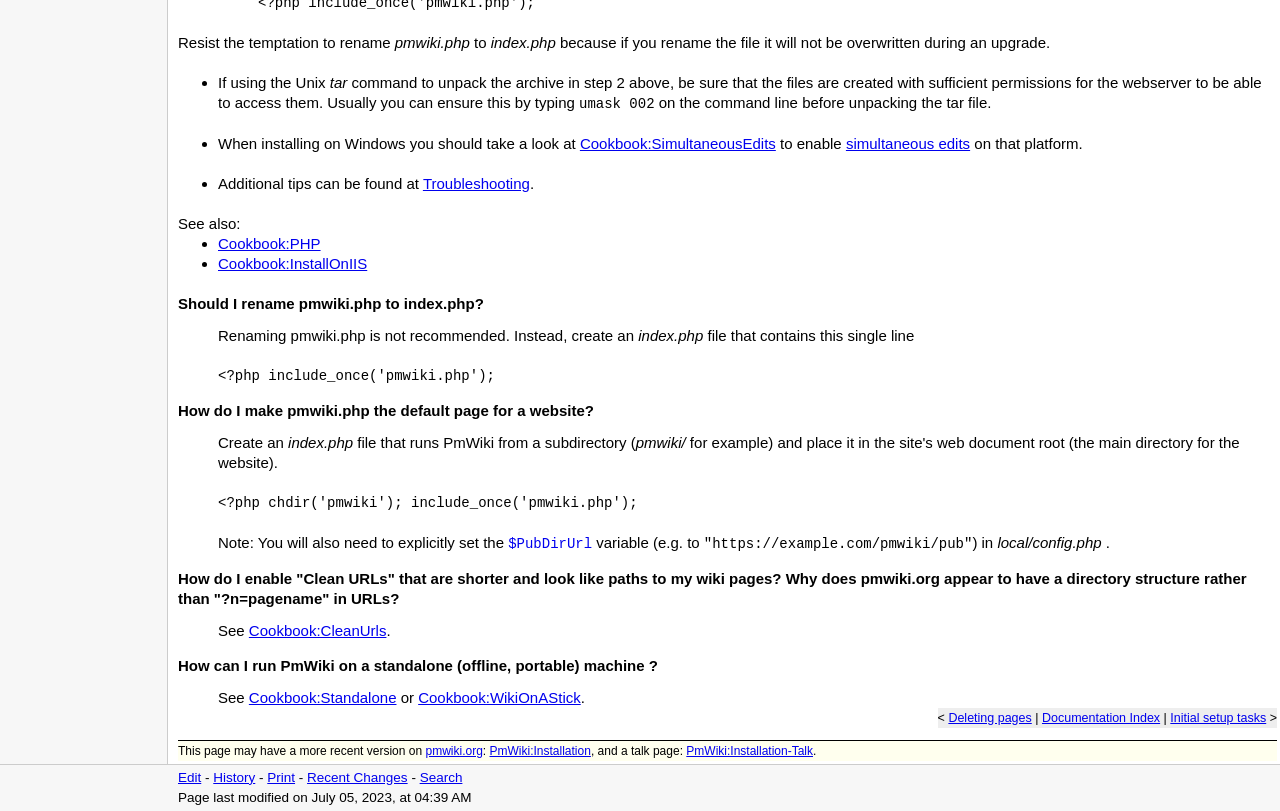Please indicate the bounding box coordinates for the clickable area to complete the following task: "Click on 'Deleting pages'". The coordinates should be specified as four float numbers between 0 and 1, i.e., [left, top, right, bottom].

[0.741, 0.876, 0.806, 0.894]